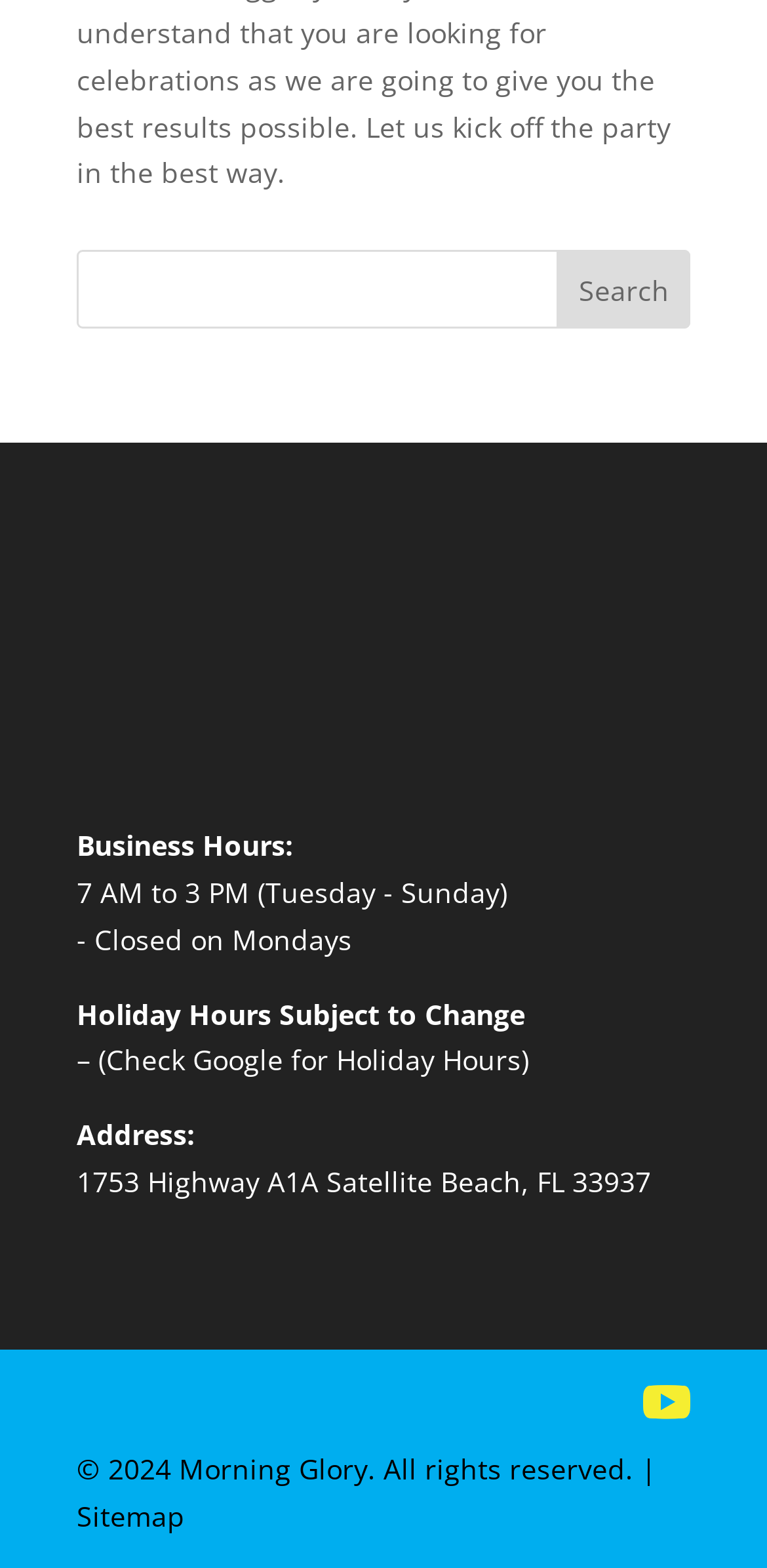With reference to the screenshot, provide a detailed response to the question below:
What is the business hour on Mondays?

I found the business hours information on the webpage, which states '7 AM to 3 PM (Tuesday - Sunday)' and '- Closed on Mondays'. Therefore, the business hour on Mondays is closed.